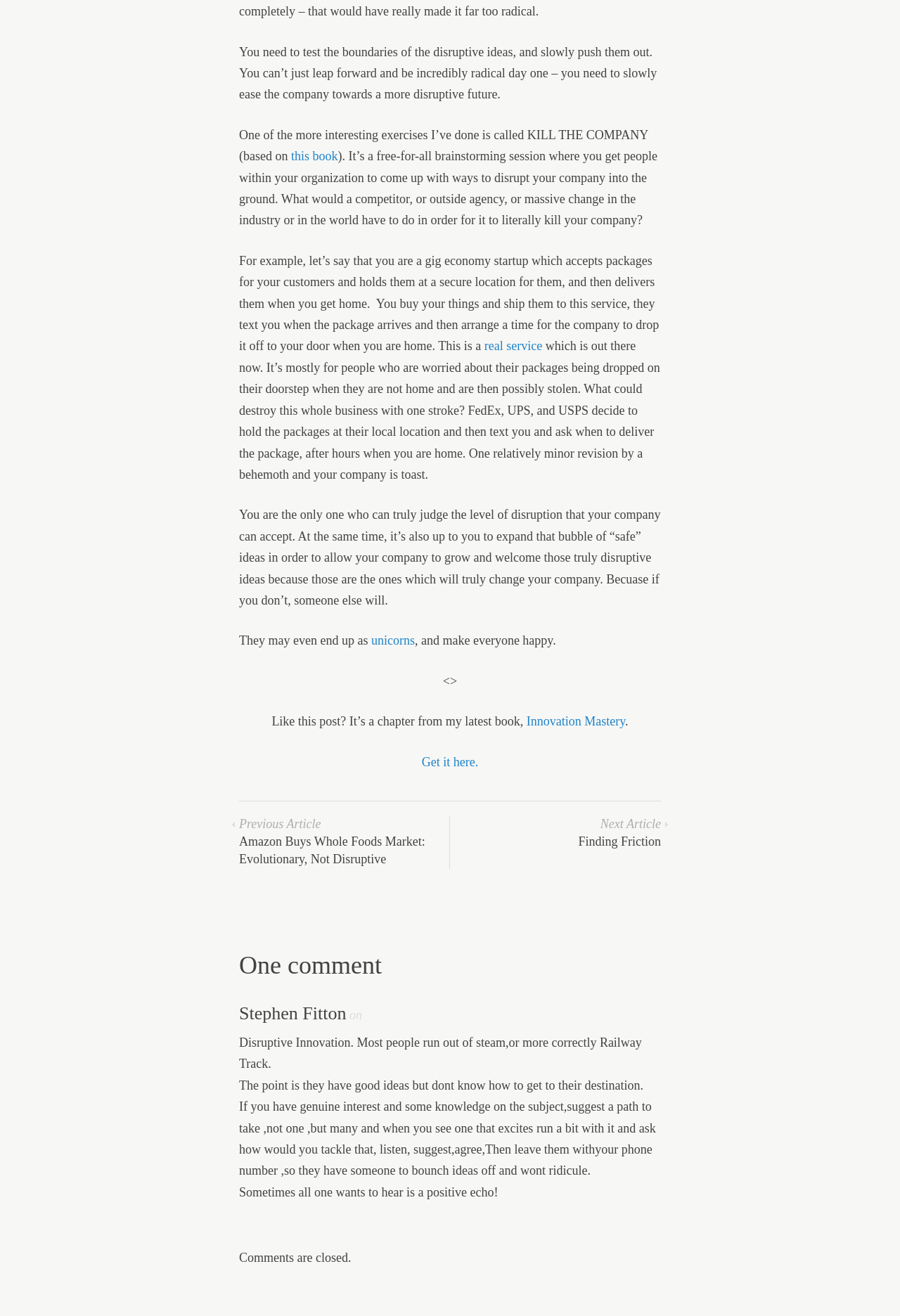What is the topic of the previous article?
Kindly offer a comprehensive and detailed response to the question.

The previous article is linked at the bottom of the current article, and its title is 'Amazon Buys Whole Foods Market: Evolutionary, Not Disruptive'.